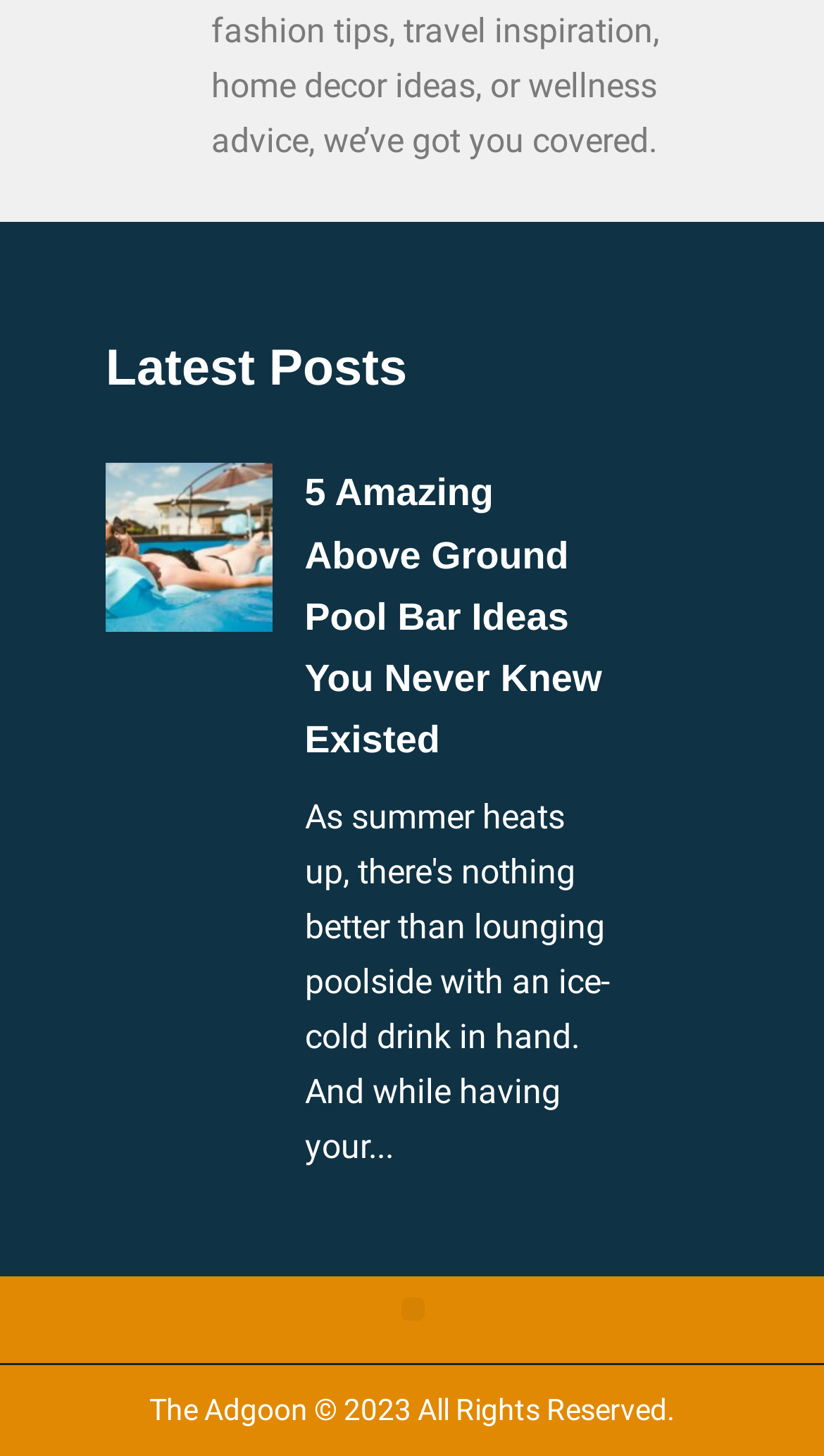How many headings are on the webpage?
Please provide a detailed answer to the question.

I counted the number of heading elements and found 5 of them, including 'Latest Posts', 'How to Stay Cool And Comfortable While Kayaking in The Summer', '“Shocking Discovery: Excessive Phosphates in Pool Water Could Be Harming You And Your Swimmers!”', 'Exploring The World: Is Bali Open For Travel?', and 'Get Ready for Summer with These Mouth-Watering Food Network Easy Summer Recipes'.